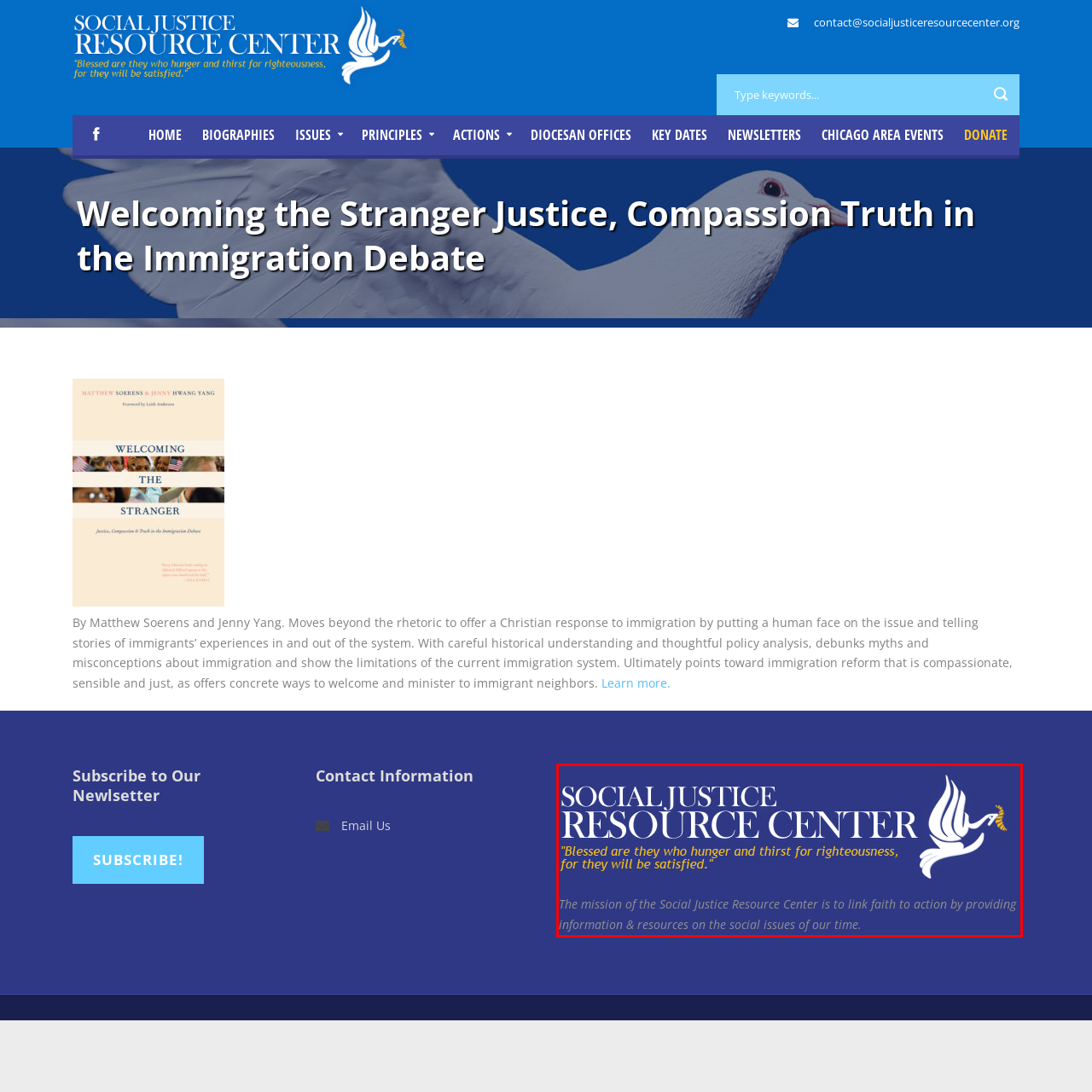Using OCR, extract the text content found within the red bounding box in the given webpage screenshot.

The mission of the Social Justice Resource Center is to link faith to action by providing information & resources on the social issues of our time.